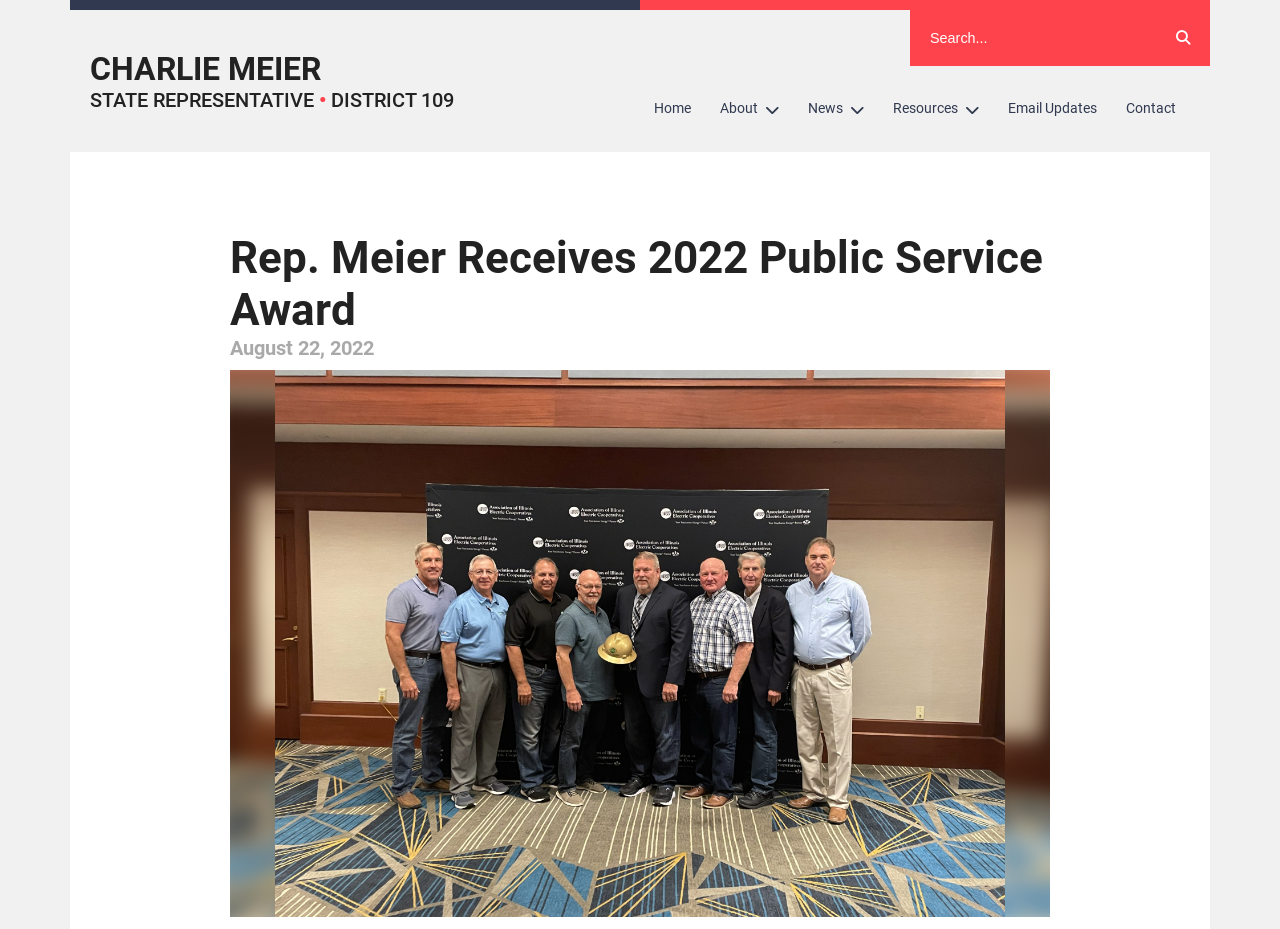What is the name of the state representative?
Examine the image closely and answer the question with as much detail as possible.

The name of the state representative can be found in the link at the top of the page, which reads 'CHARLIE MEIER STATE REPRESENTATIVE • DISTRICT 109'.